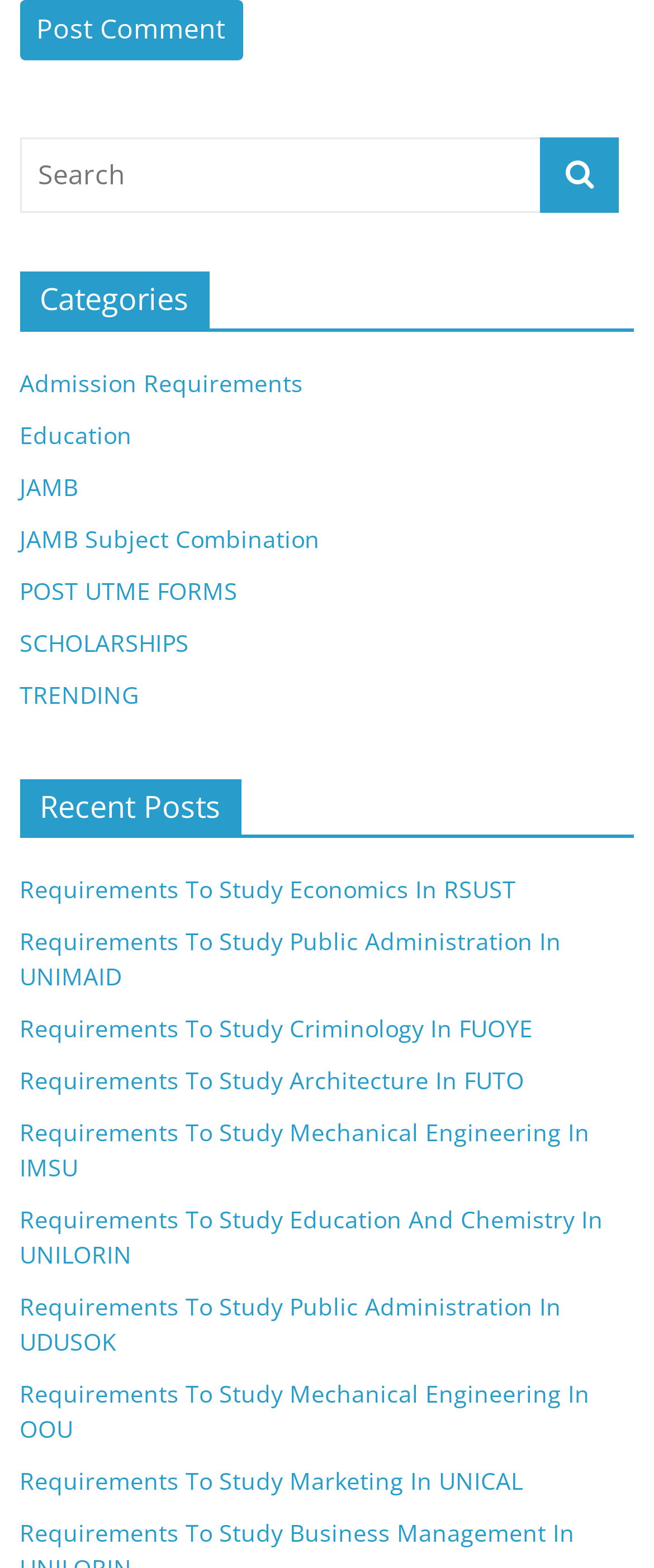Analyze the image and deliver a detailed answer to the question: What is the purpose of the button at the top?

I looked at the button at the top of the page and found its text content, which is 'Post Comment'. This suggests that the button is used to submit a comment.